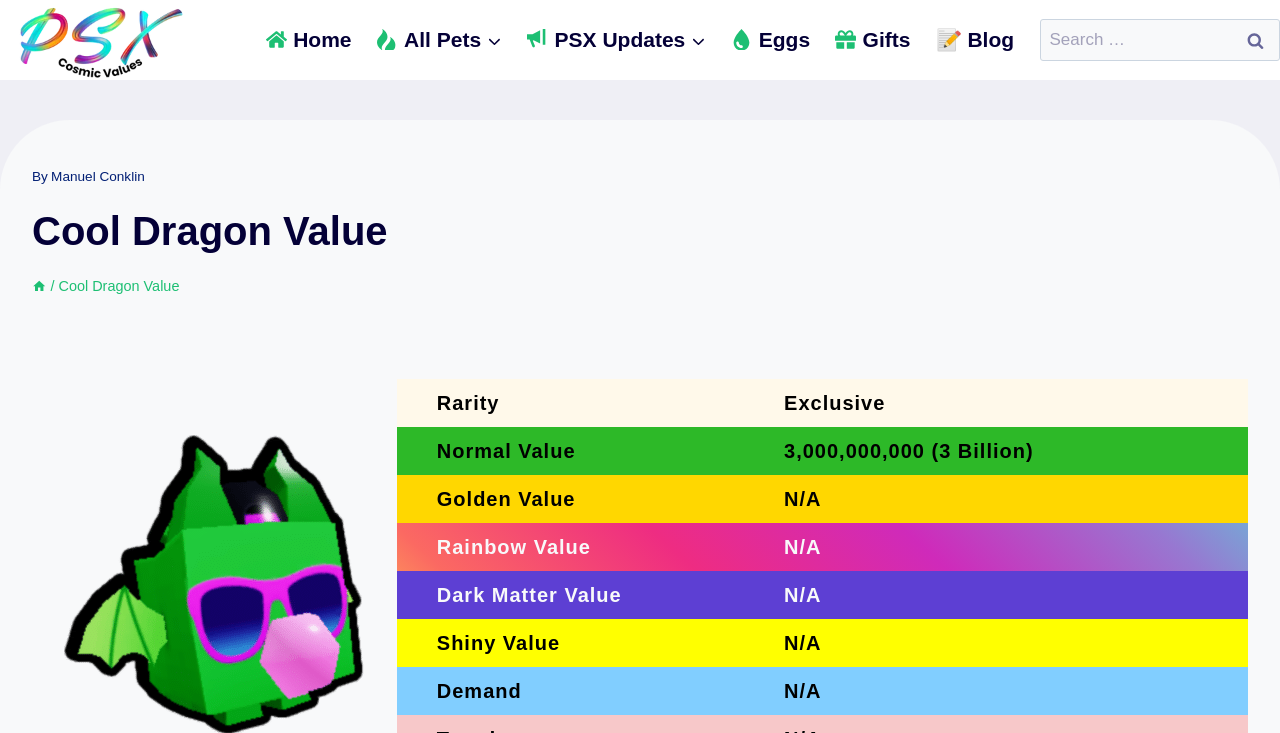Carefully observe the image and respond to the question with a detailed answer:
What is the normal value of the Cool Dragon pet?

The normal value of the Cool Dragon pet can be found in the table listing the different values of the pet. The normal value is listed as 3,000,000,000, or 3 Billion.